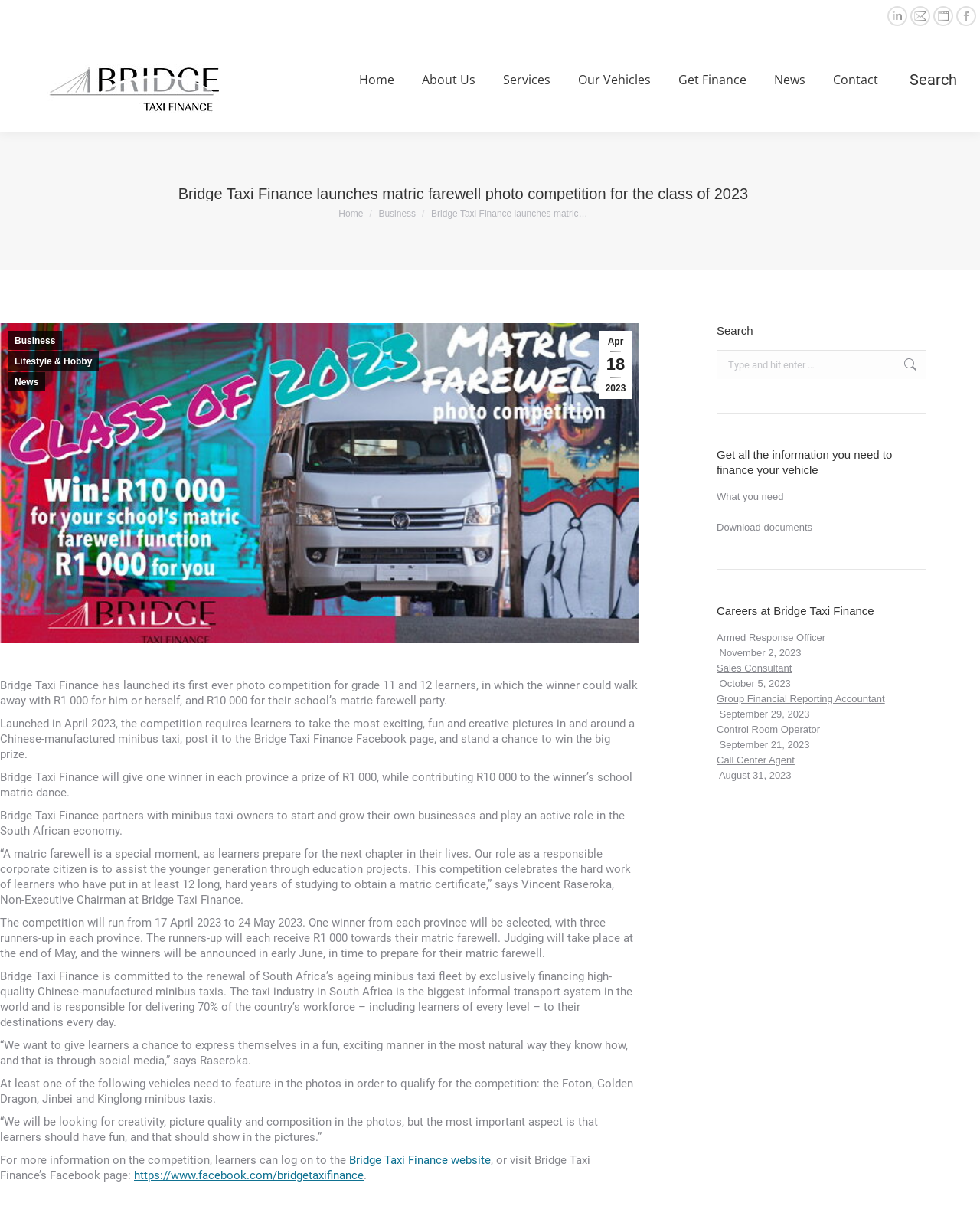What is the role of Bridge Taxi Finance?
Utilize the image to construct a detailed and well-explained answer.

I read the quote from Vincent Raseroka, Non-Executive Chairman at Bridge Taxi Finance, which mentions that their role as a responsible corporate citizen is to assist the younger generation through education projects. This information is provided in the static text elements that describe the company's role.